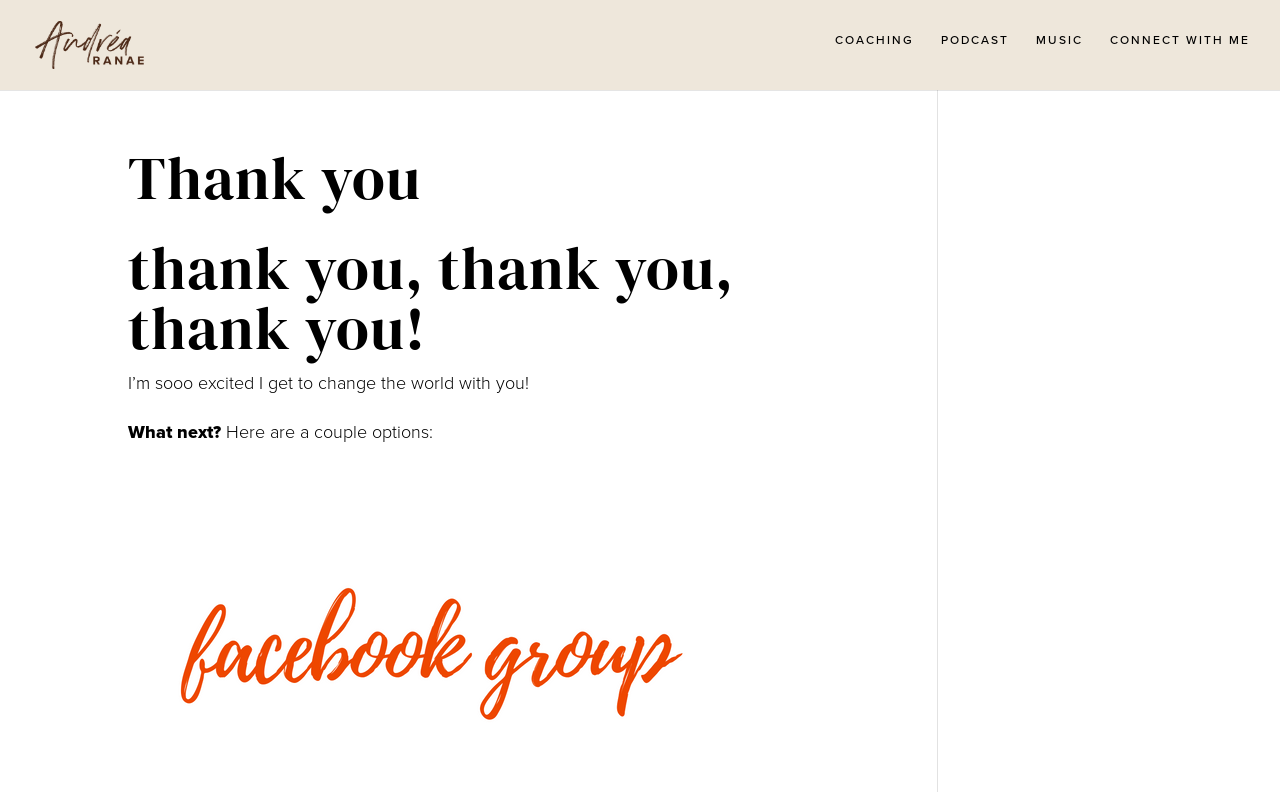Find the bounding box coordinates for the HTML element specified by: "Coaching".

[0.652, 0.042, 0.714, 0.101]